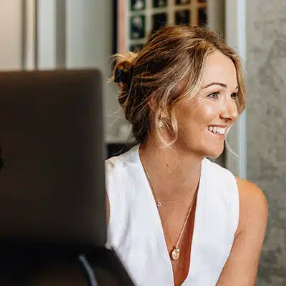What type of environment is suggested by the background?
Using the visual information, respond with a single word or phrase.

Comfortable and welcoming